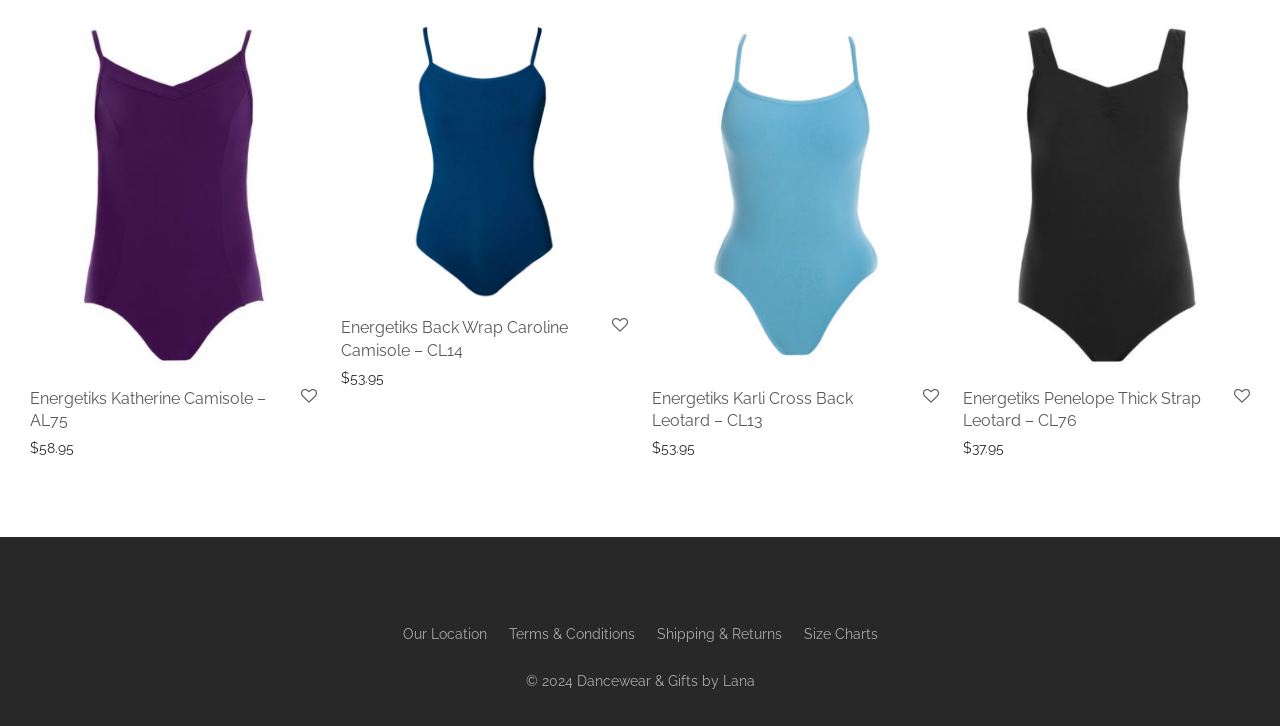Determine the bounding box coordinates for the element that should be clicked to follow this instruction: "View product details of Energetiks Katherine Camisole – AL75". The coordinates should be given as four float numbers between 0 and 1, in the format [left, top, right, bottom].

[0.023, 0.535, 0.208, 0.592]